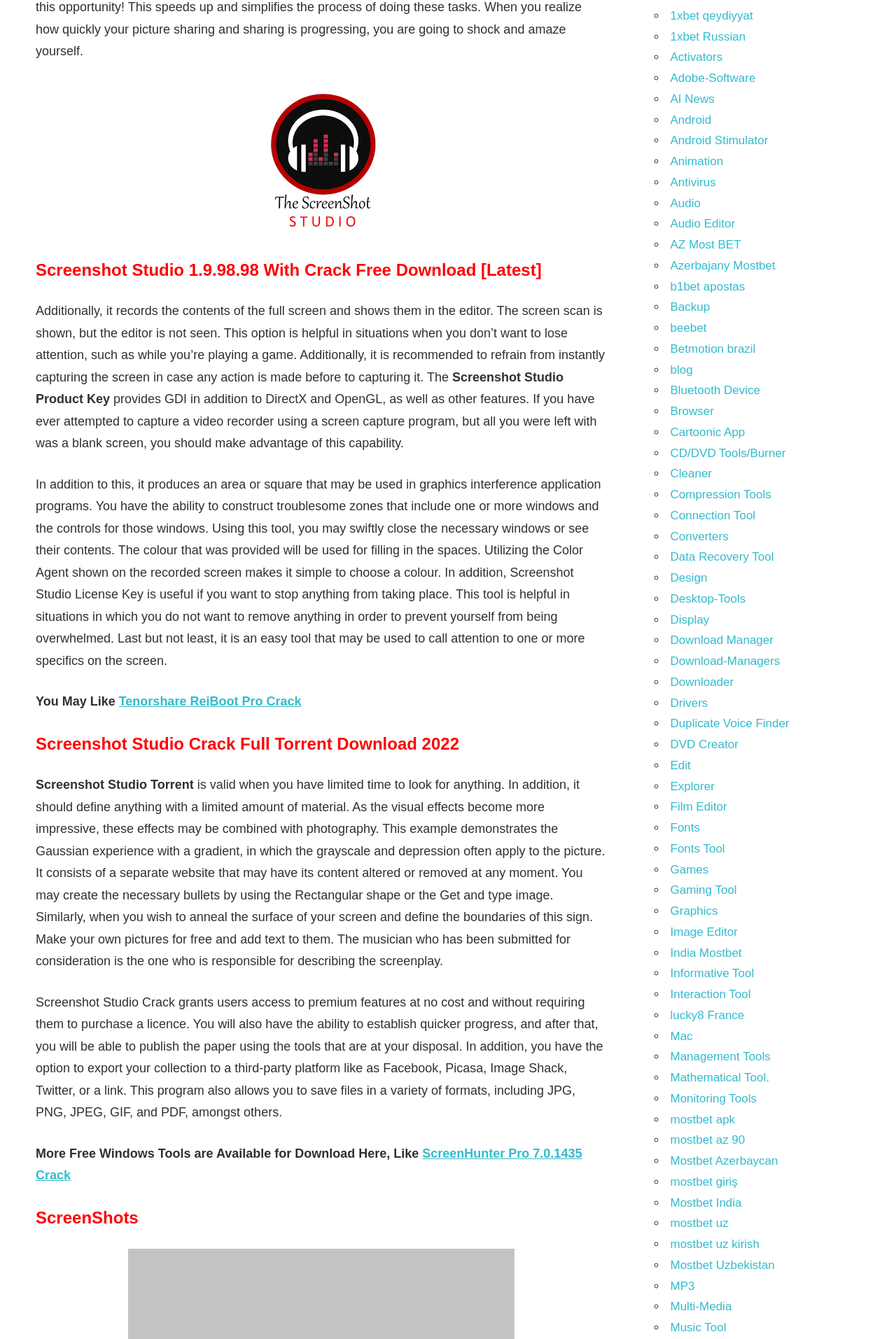Extract the bounding box coordinates for the UI element described by the text: "mostbet az 90". The coordinates should be in the form of [left, top, right, bottom] with values between 0 and 1.

[0.748, 0.846, 0.831, 0.856]